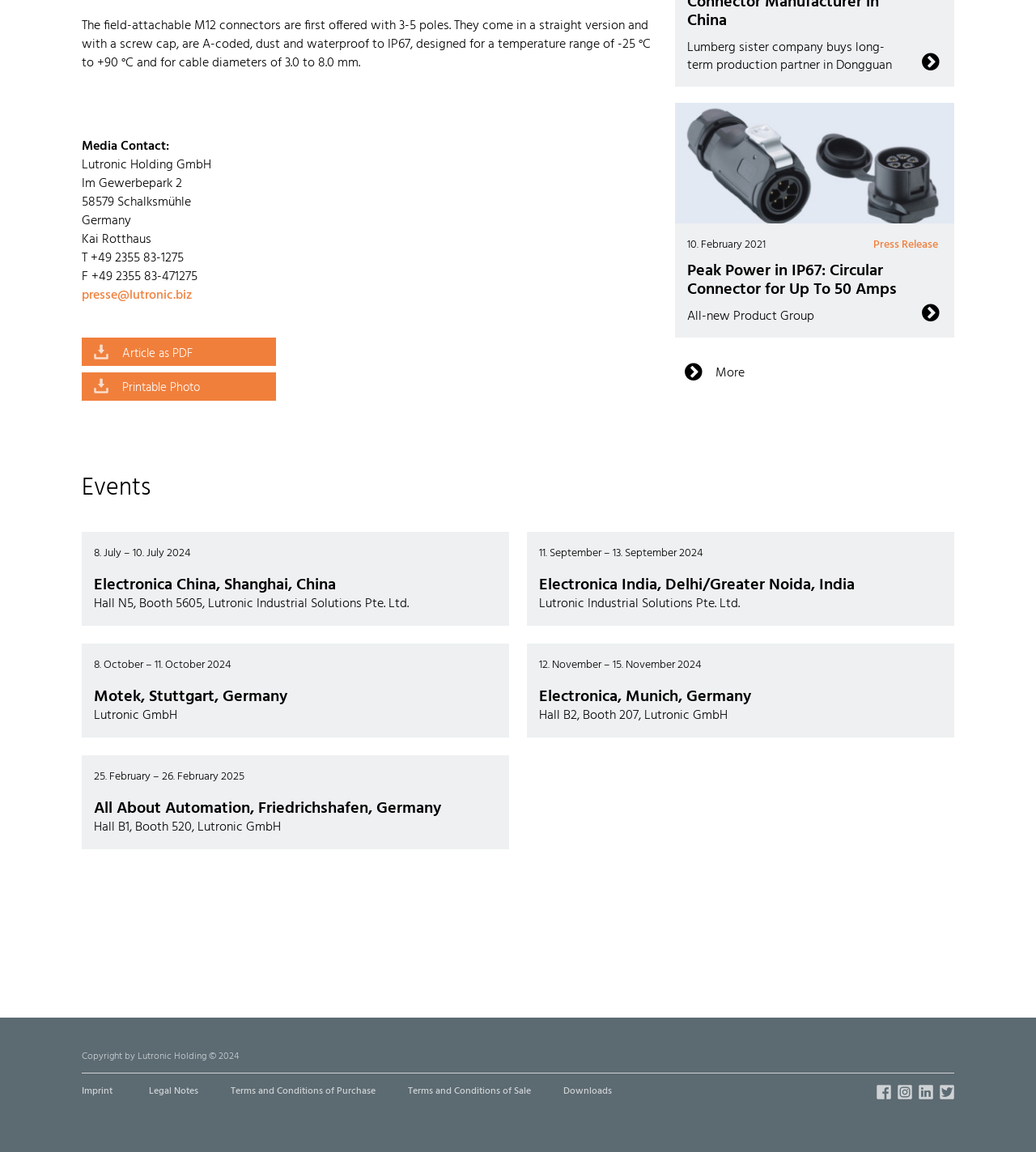Based on the image, please respond to the question with as much detail as possible:
What is the temperature range of the field-attachable M12 connectors?

I read the description of the field-attachable M12 connectors, which mentions that they are designed for a temperature range of -25 °C to +90 °C.